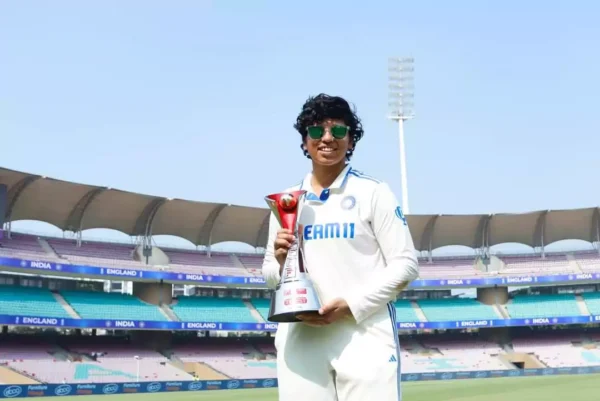What is the color of the sky in the background?
Please interpret the details in the image and answer the question thoroughly.

The image features a well-maintained cricket stadium with a clear blue sky in the background, which adds to the vibrant and lively atmosphere of the scene.